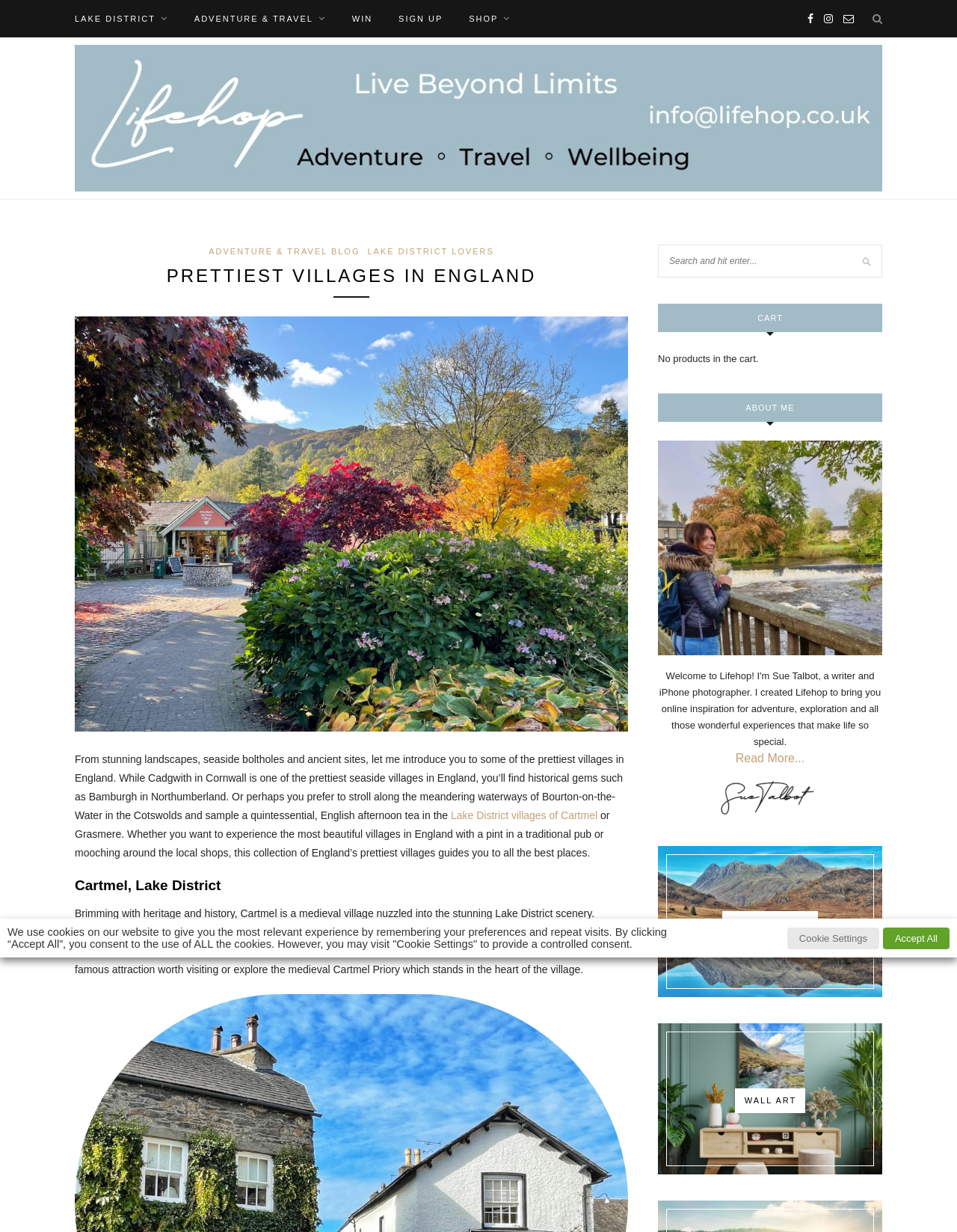Please identify the bounding box coordinates of where to click in order to follow the instruction: "Click the 'LAKE DISTRICT' link".

[0.078, 0.0, 0.176, 0.03]